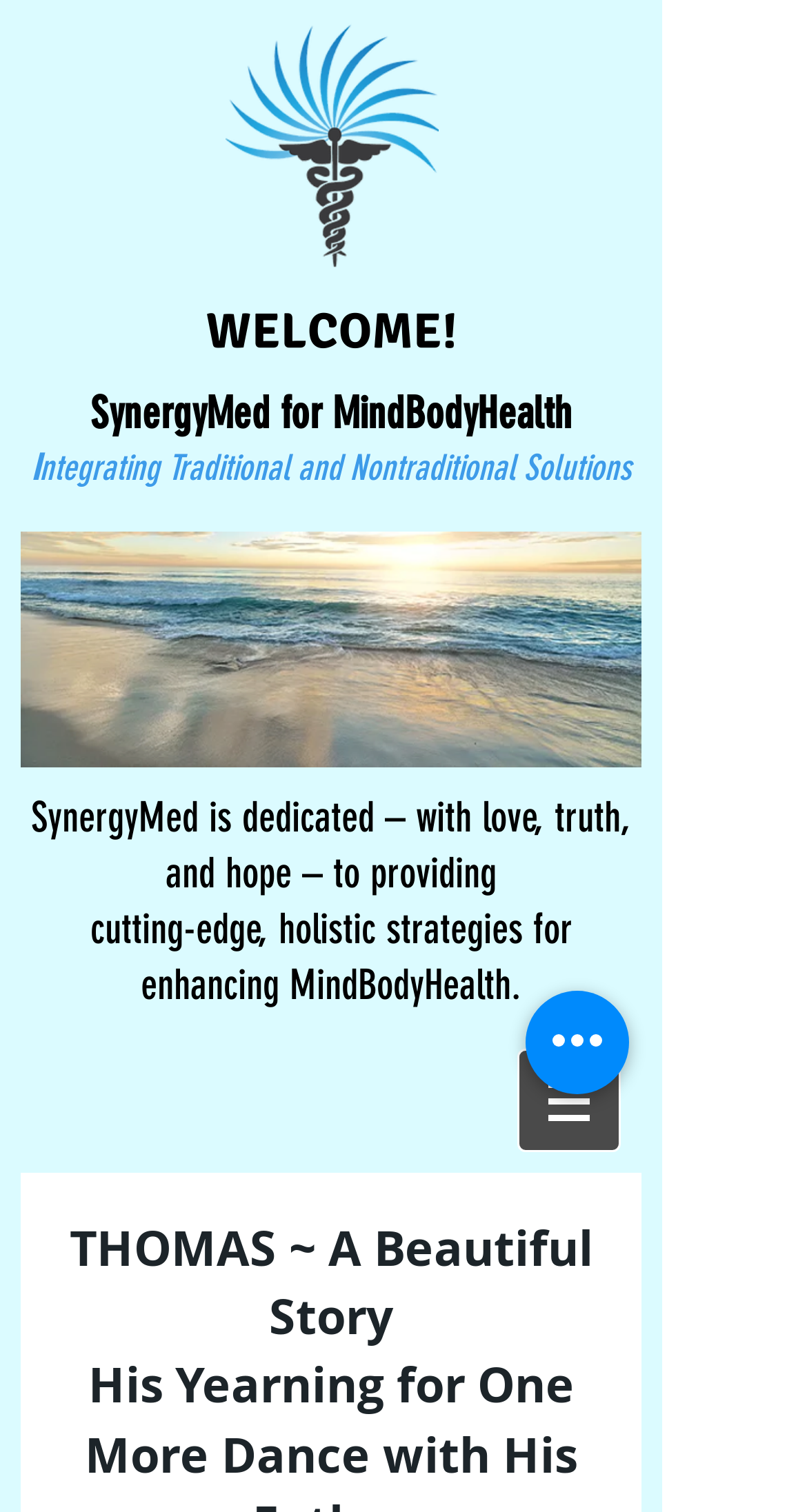Use a single word or phrase to answer the question: 
What is the purpose of the 'Quick actions' button?

Unknown